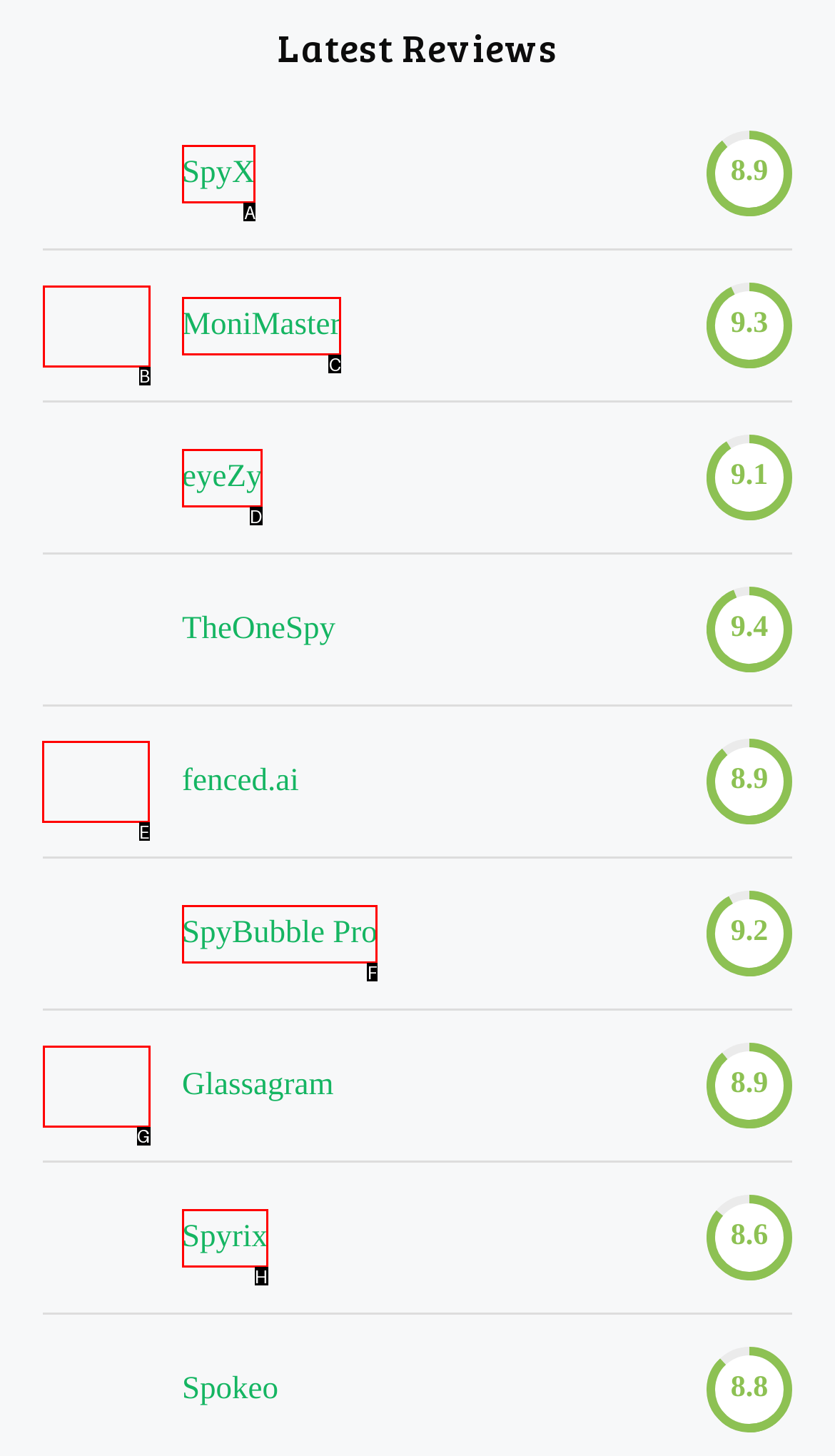Select the appropriate HTML element to click on to finish the task: Visit fenced.ai.
Answer with the letter corresponding to the selected option.

E